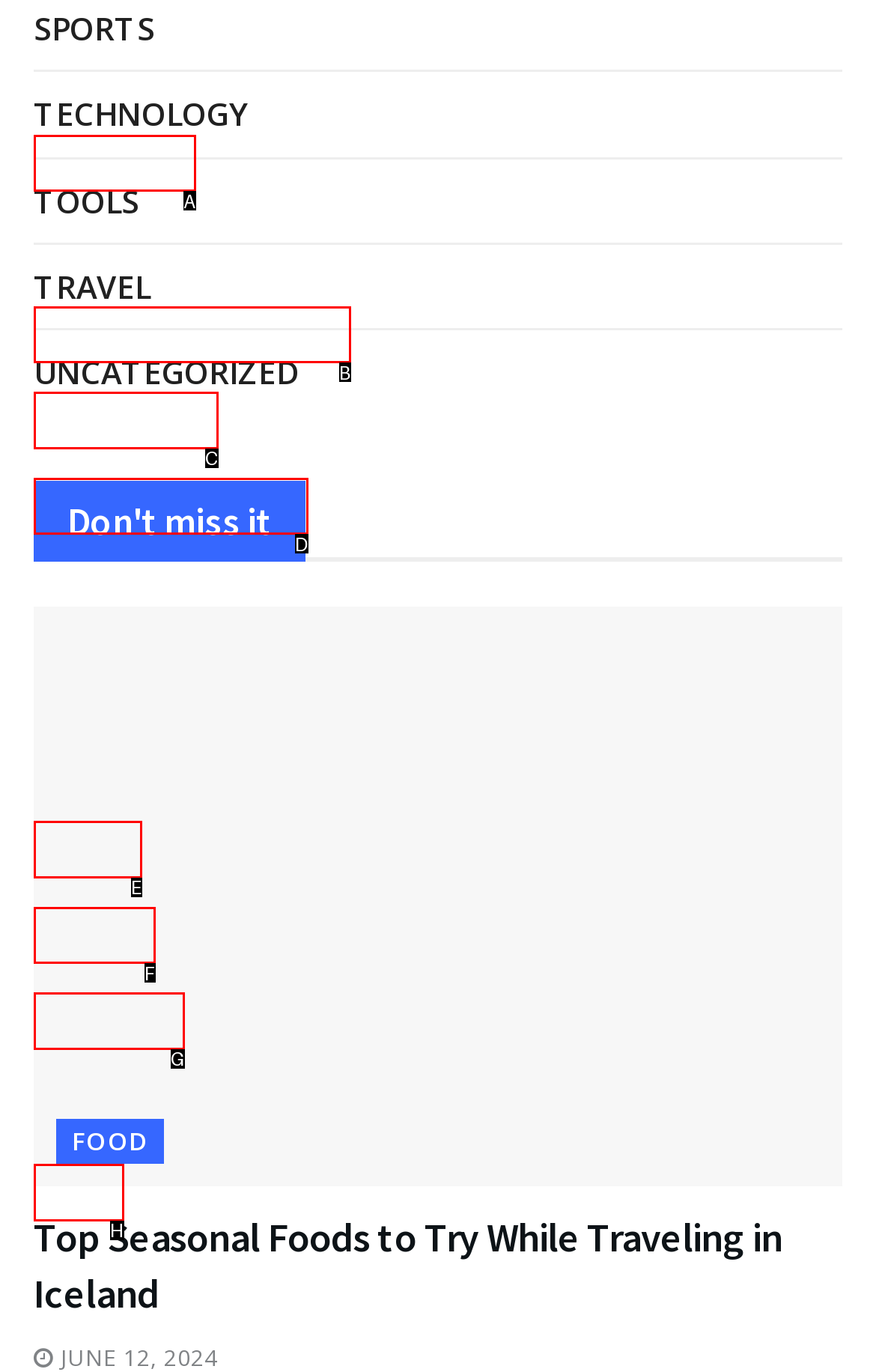Identify the option that corresponds to: IPTV
Respond with the corresponding letter from the choices provided.

None